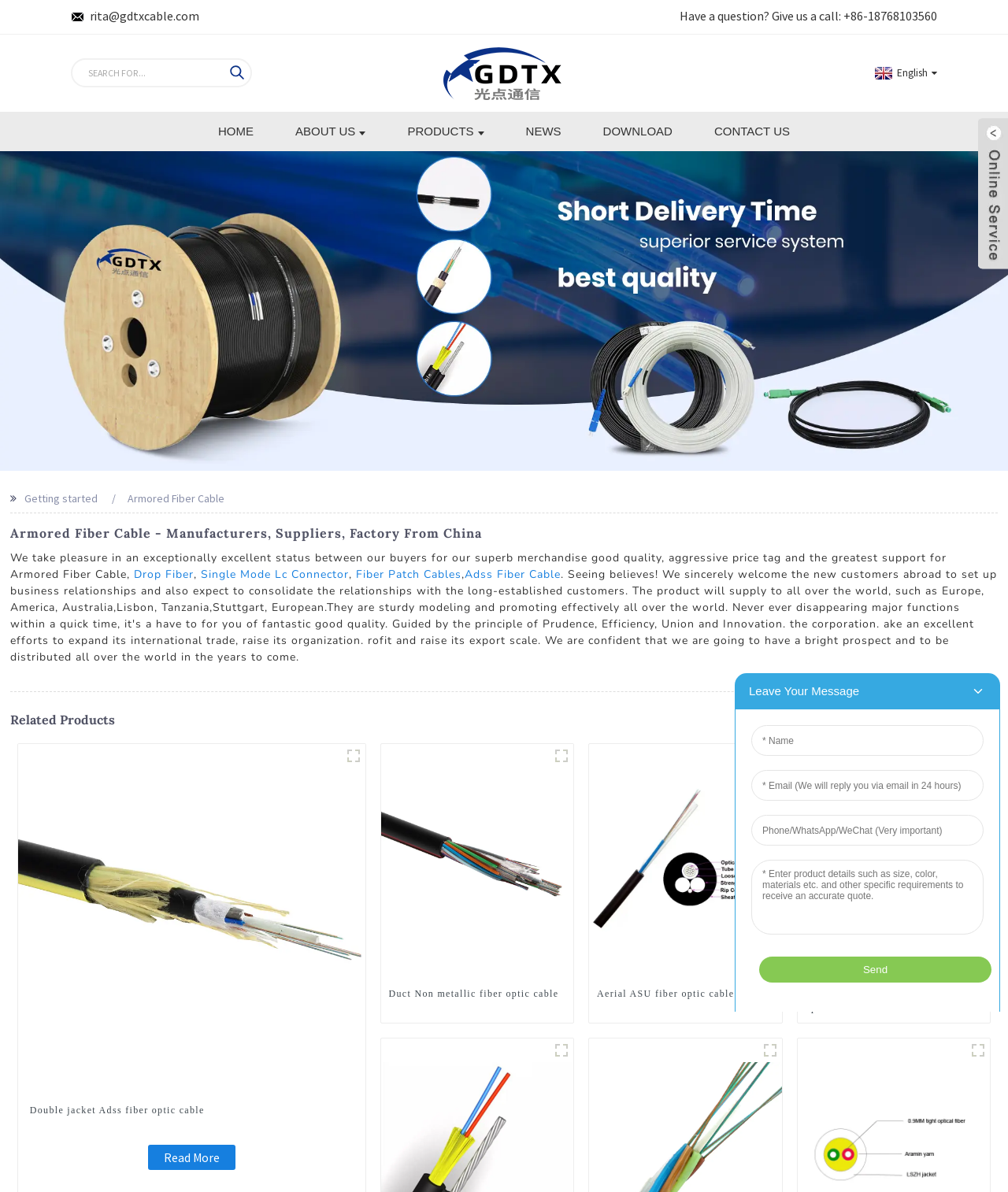Determine the bounding box coordinates for the clickable element to execute this instruction: "Search for products". Provide the coordinates as four float numbers between 0 and 1, i.e., [left, top, right, bottom].

[0.07, 0.049, 0.25, 0.073]